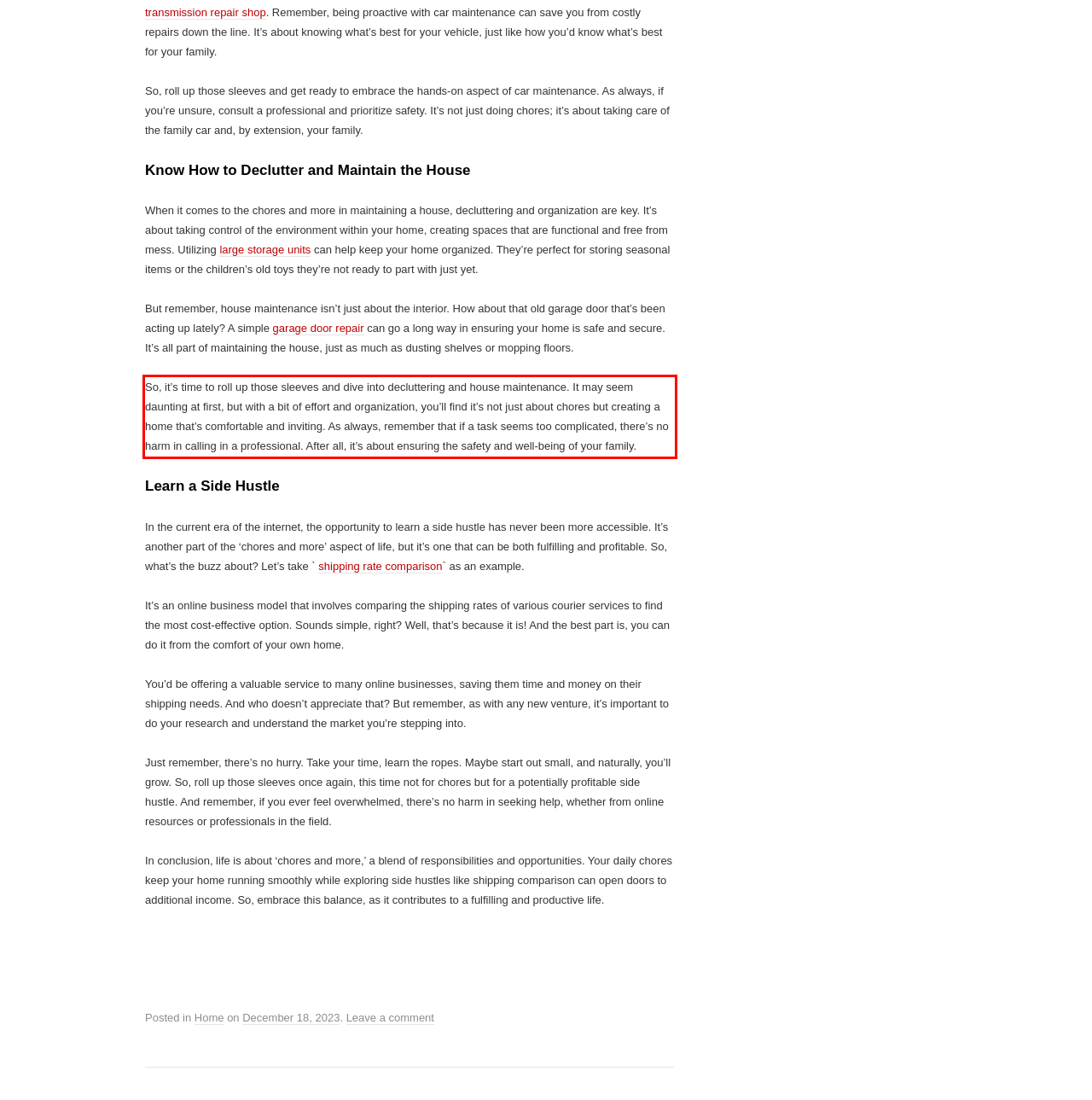Given a webpage screenshot, identify the text inside the red bounding box using OCR and extract it.

So, it’s time to roll up those sleeves and dive into decluttering and house maintenance. It may seem daunting at first, but with a bit of effort and organization, you’ll find it’s not just about chores but creating a home that’s comfortable and inviting. As always, remember that if a task seems too complicated, there’s no harm in calling in a professional. After all, it’s about ensuring the safety and well-being of your family.